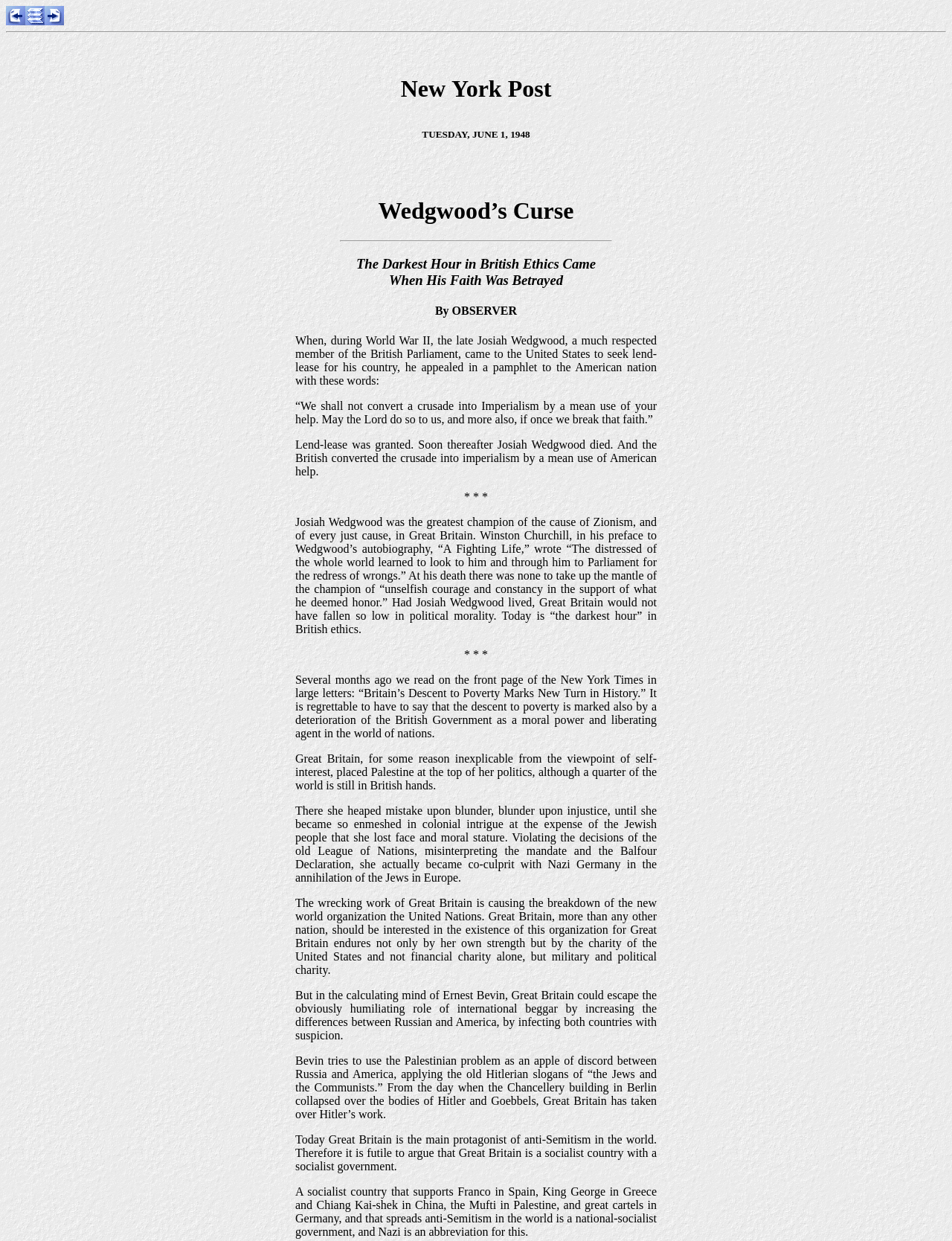Use a single word or phrase to answer the question: What is the tone of the article?

Critical